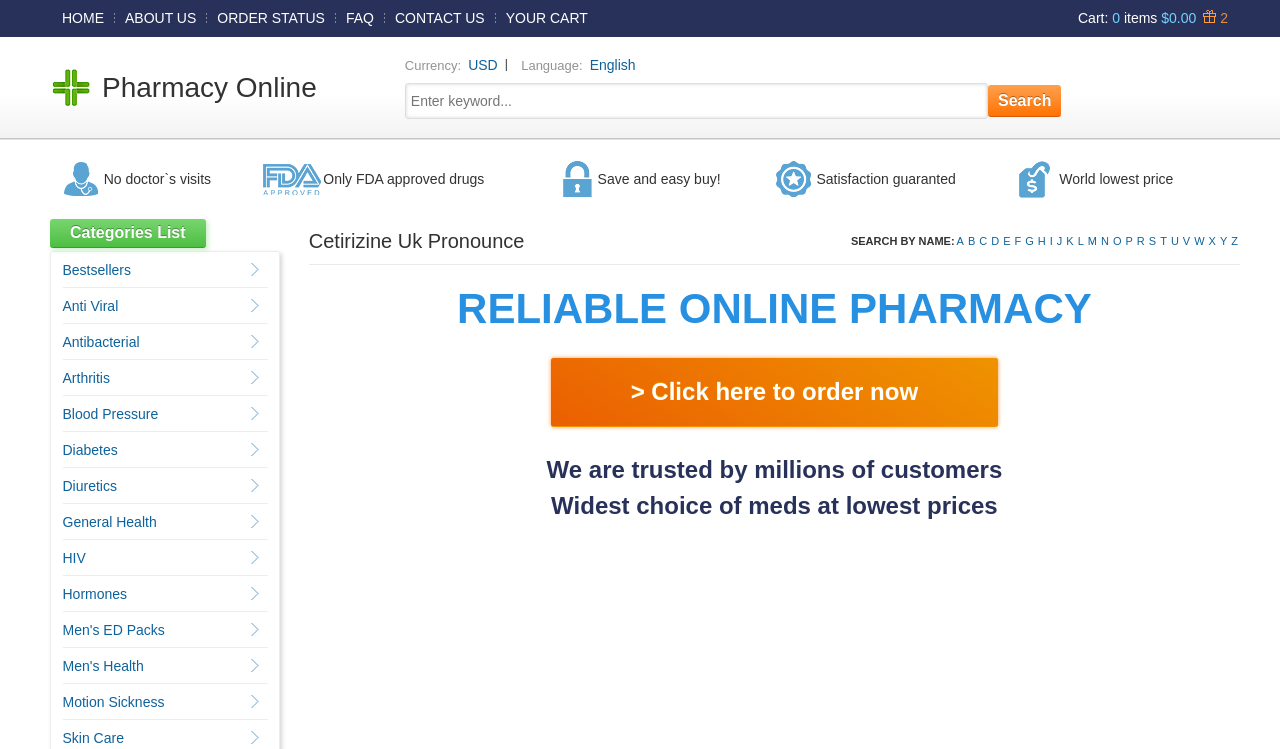How many bonuses are available?
Please look at the screenshot and answer using one word or phrase.

2